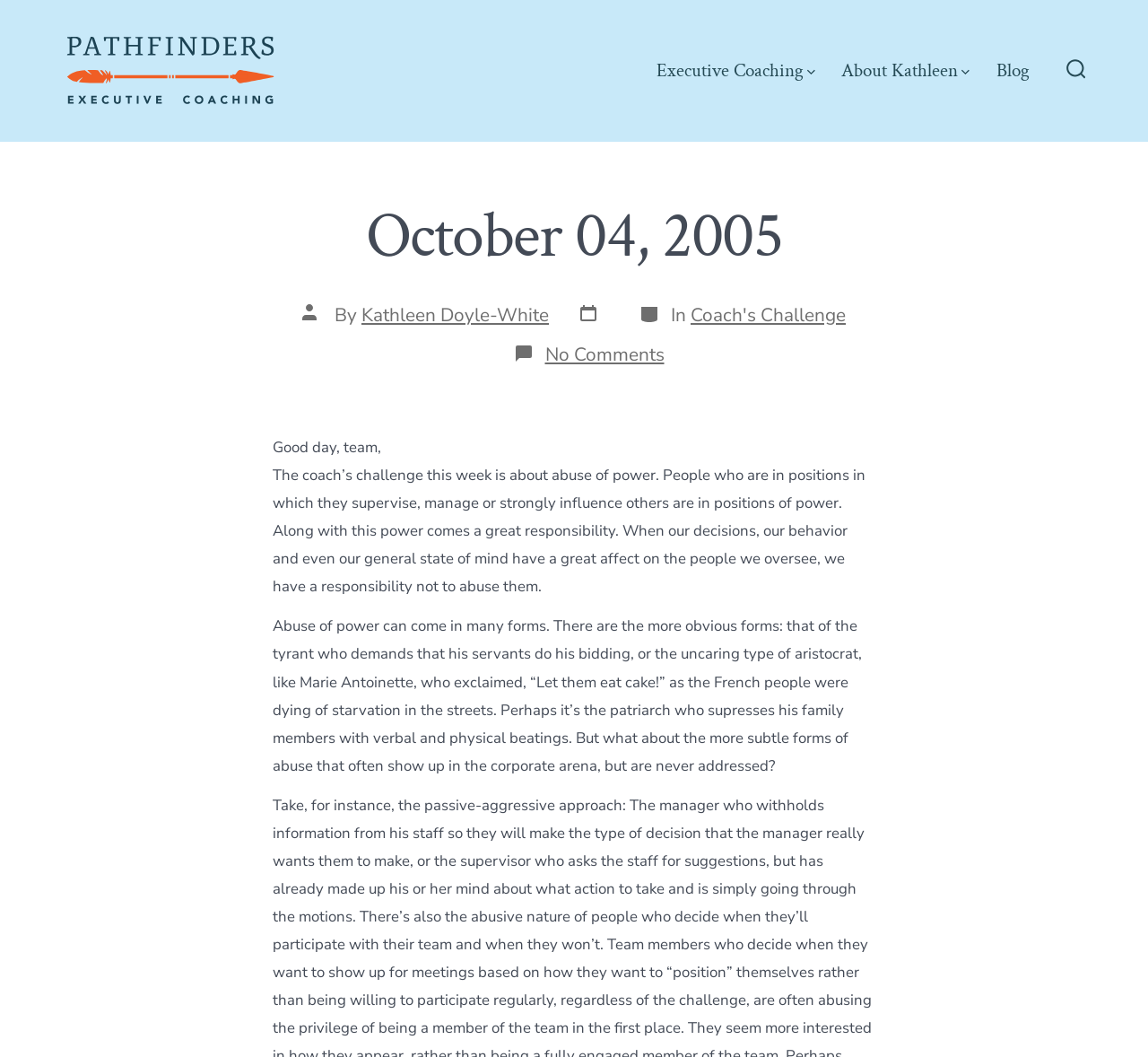Identify the bounding box coordinates of the part that should be clicked to carry out this instruction: "Read Kathleen Doyle-White's profile".

[0.315, 0.286, 0.478, 0.31]